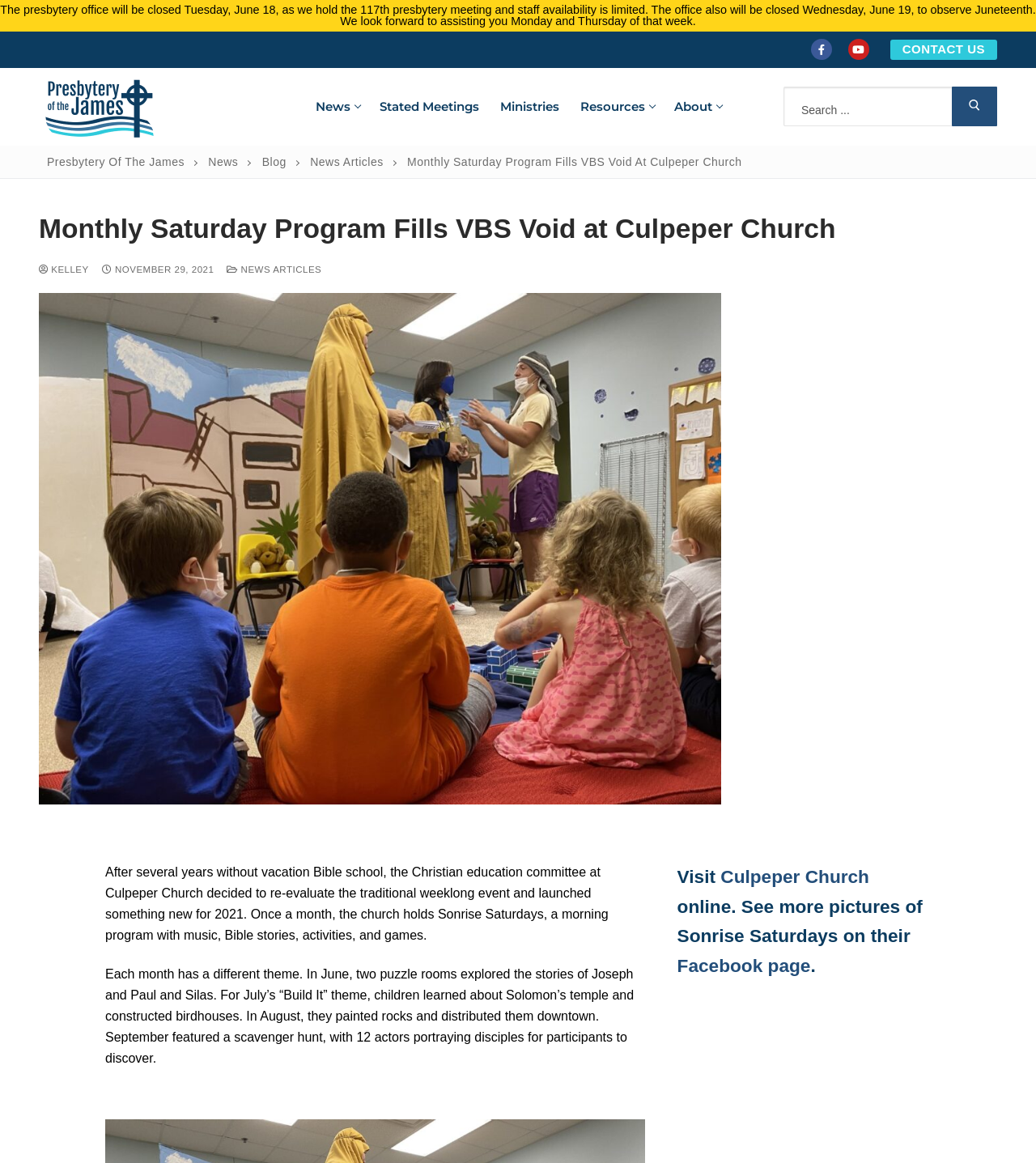Identify the bounding box coordinates of the region that should be clicked to execute the following instruction: "Contact us".

[0.859, 0.034, 0.962, 0.051]